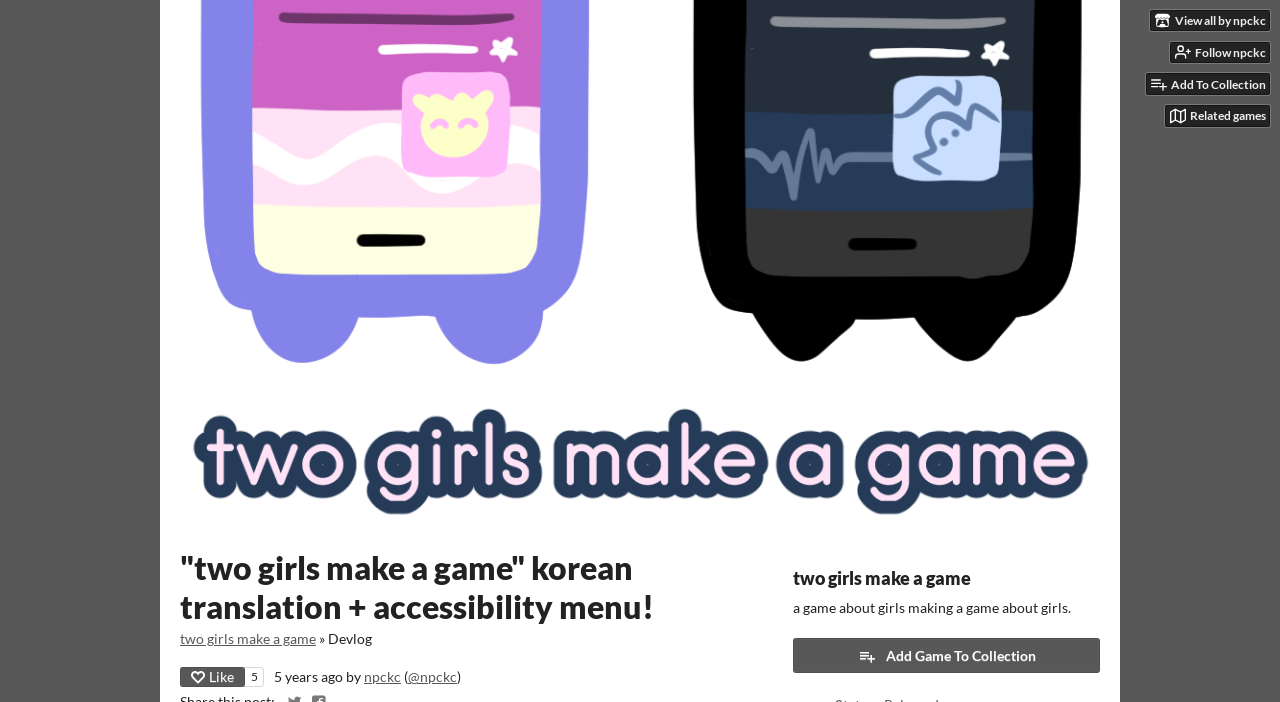Please specify the coordinates of the bounding box for the element that should be clicked to carry out this instruction: "View all games by npckc". The coordinates must be four float numbers between 0 and 1, formatted as [left, top, right, bottom].

[0.899, 0.014, 0.992, 0.045]